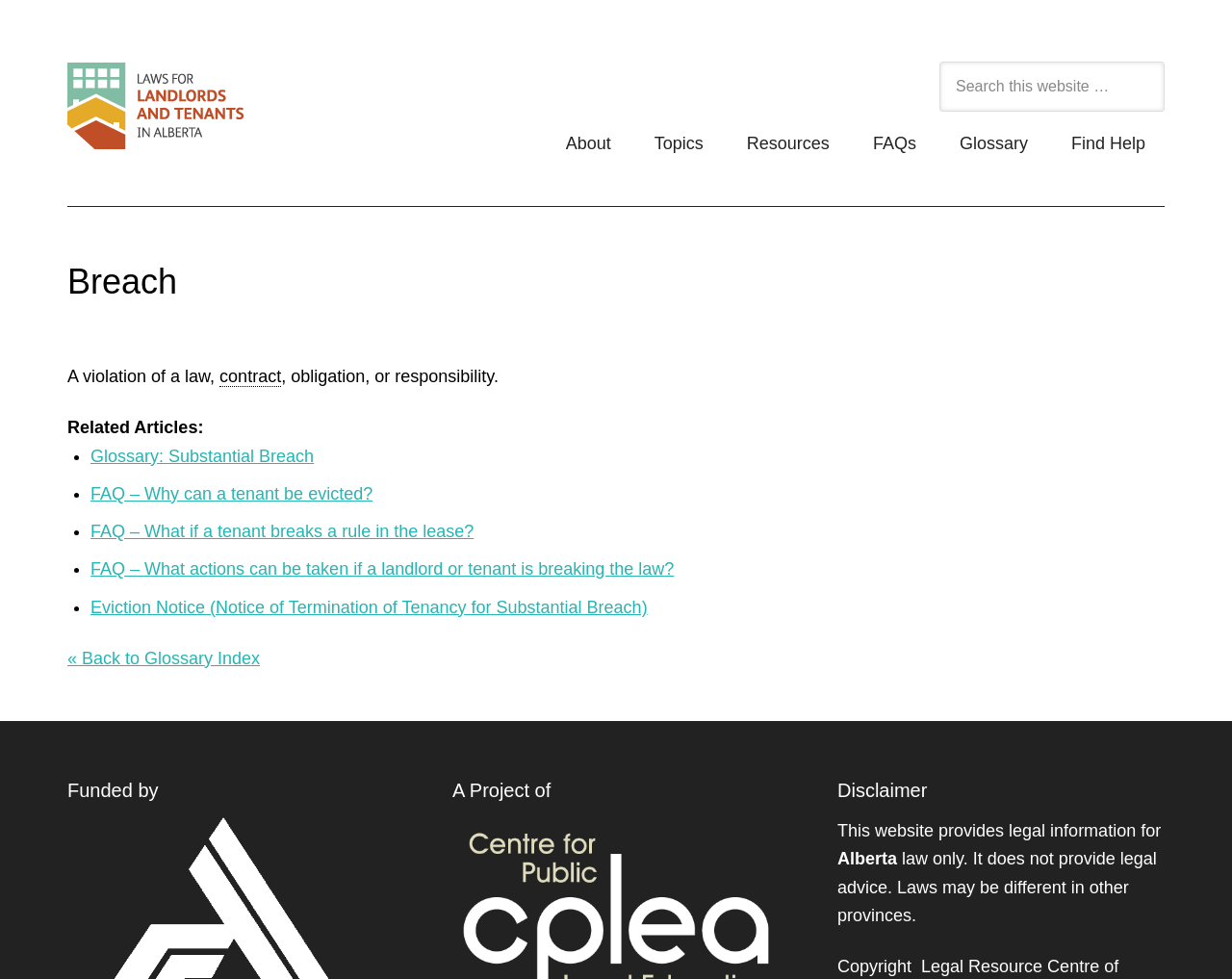What is the funding source of this website?
Answer the question with a detailed explanation, including all necessary information.

The webpage mentions that it is 'Funded by' and 'A Project of', but the specific funding source or project is not specified. This information is likely intended to provide transparency and credibility to the website, but the exact details are not provided.